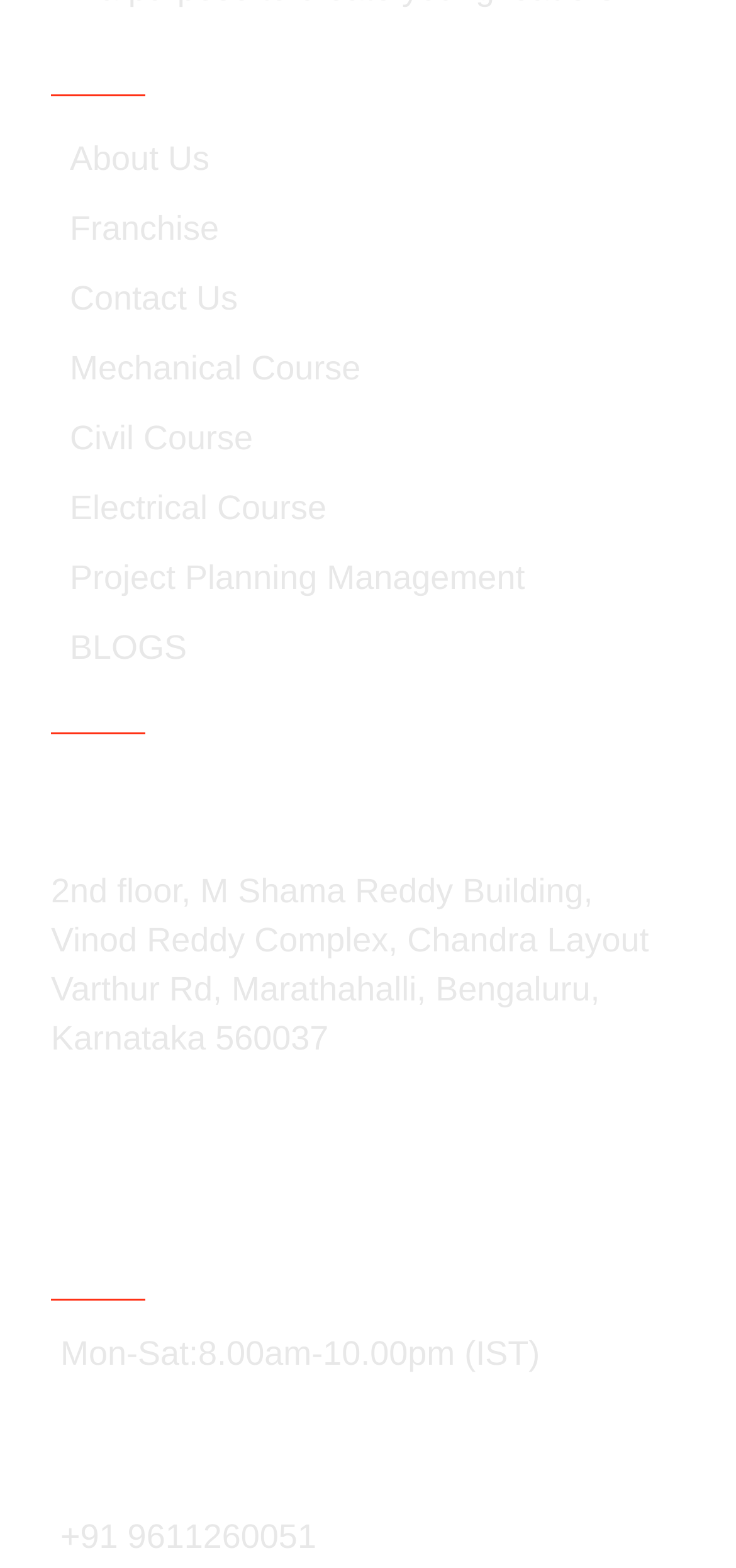Based on the description "facebook", find the bounding box of the specified UI element.

[0.179, 0.743, 0.287, 0.794]